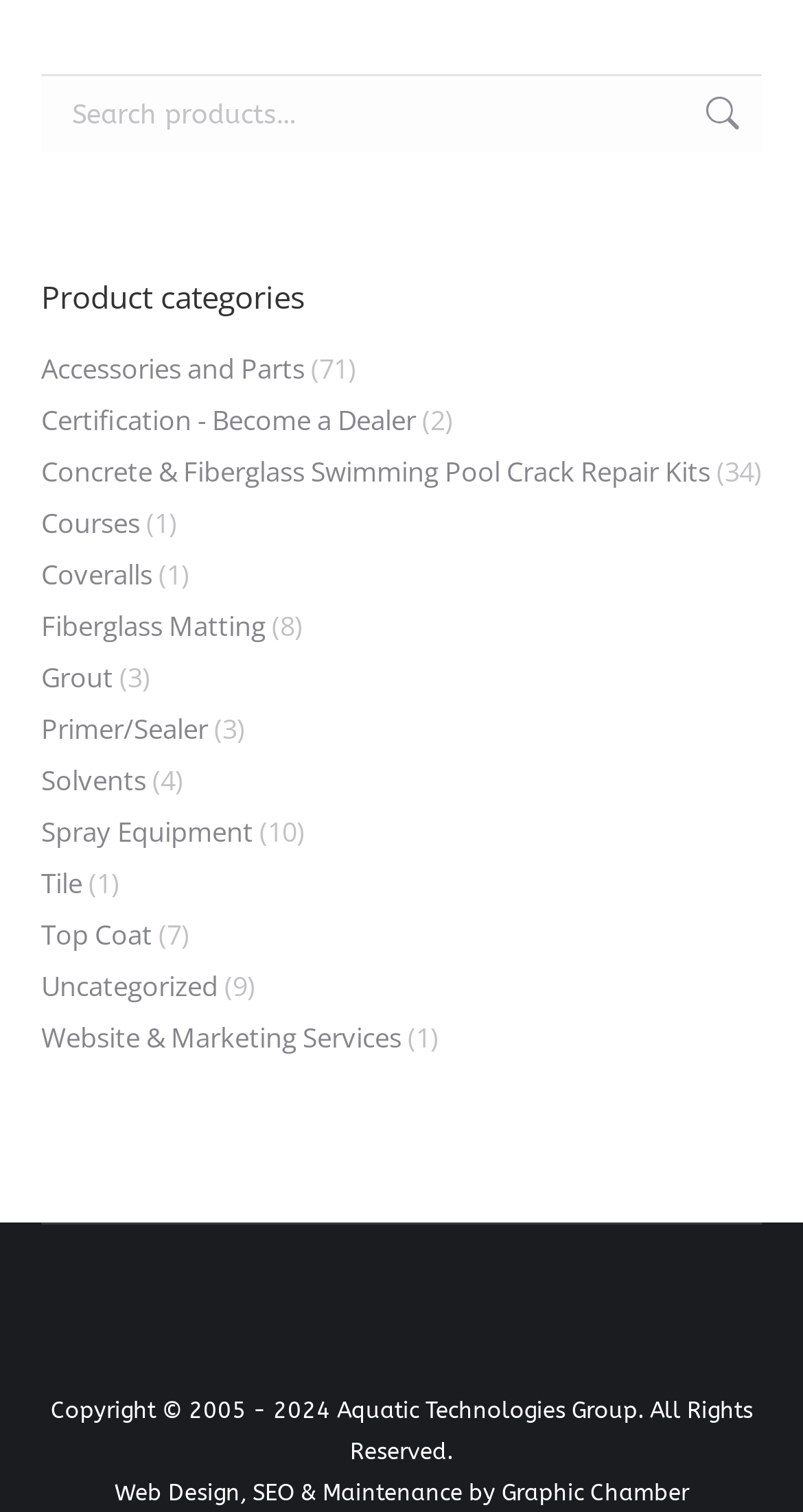Find and specify the bounding box coordinates that correspond to the clickable region for the instruction: "Click on Certification - Become a Dealer".

[0.051, 0.264, 0.518, 0.291]